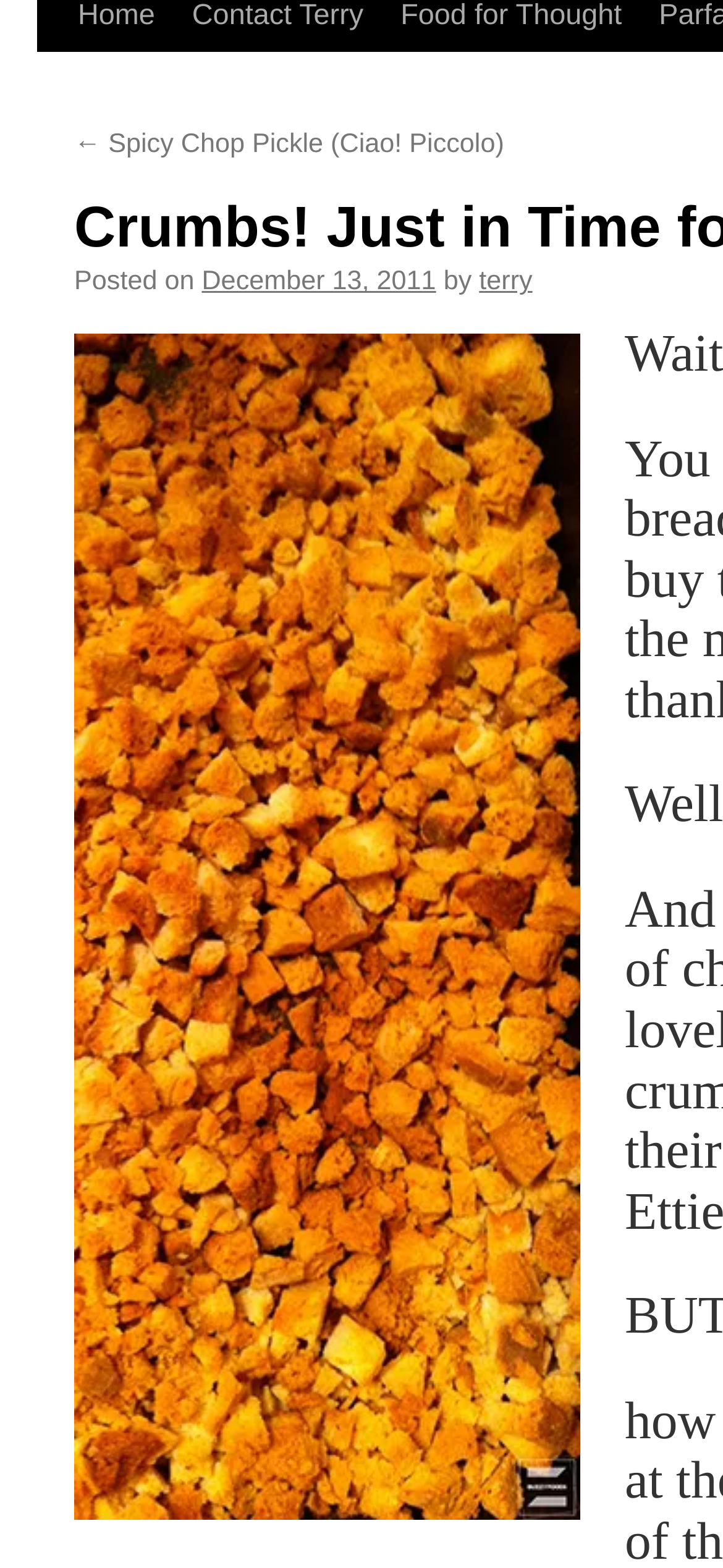Please provide the bounding box coordinate of the region that matches the element description: December 13, 2011. Coordinates should be in the format (top-left x, top-left y, bottom-right x, bottom-right y) and all values should be between 0 and 1.

[0.279, 0.216, 0.603, 0.234]